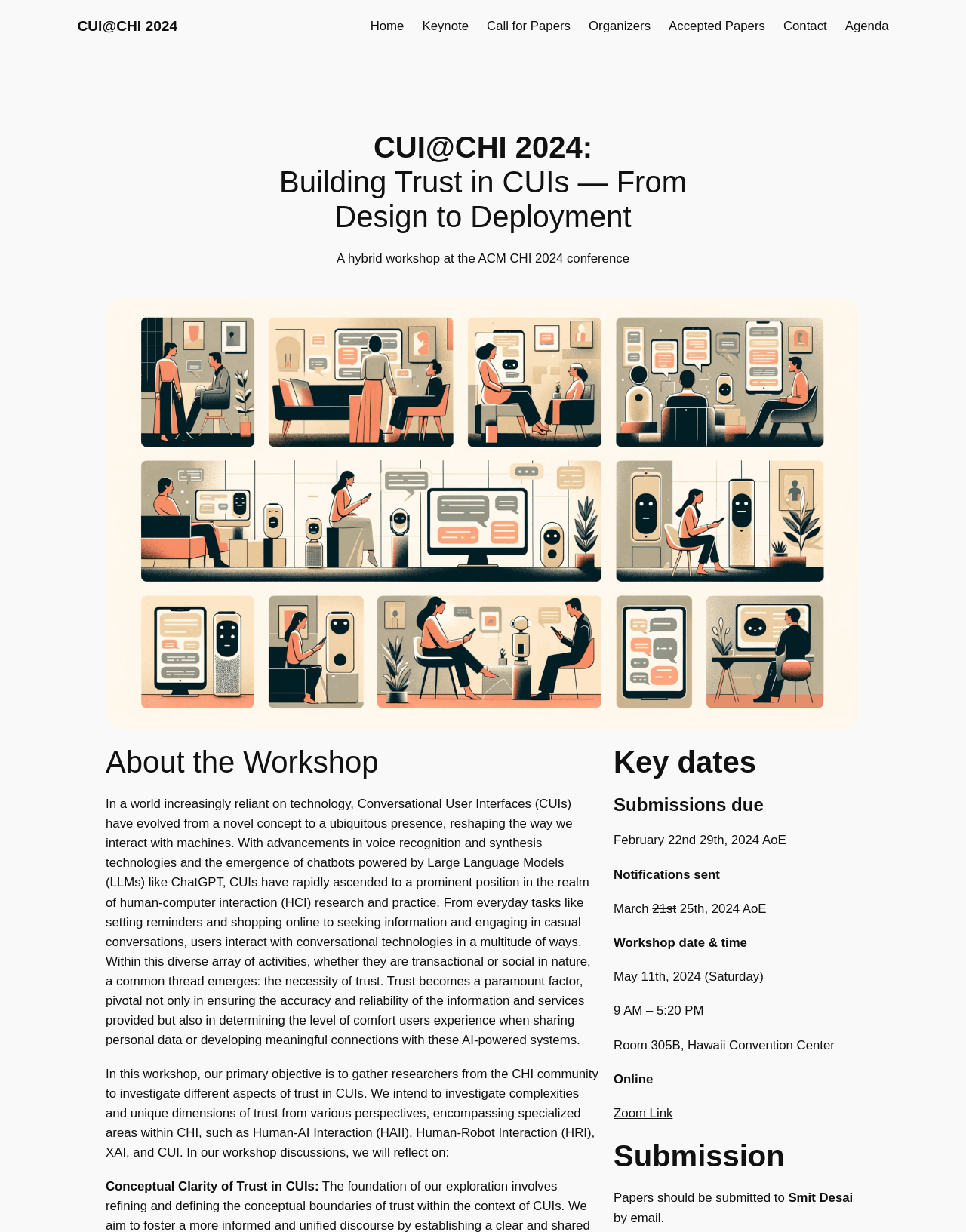What is the theme of the CUI@CHI 2024 workshop?
Look at the image and construct a detailed response to the question.

The theme of the CUI@CHI 2024 workshop can be determined by looking at the heading 'CUI@CHI 2024:' and the subheading 'Building Trust in CUIs — From Design to Deployment'. This suggests that the workshop is focused on building trust in Conversational User Interfaces (CUIs) from design to deployment.